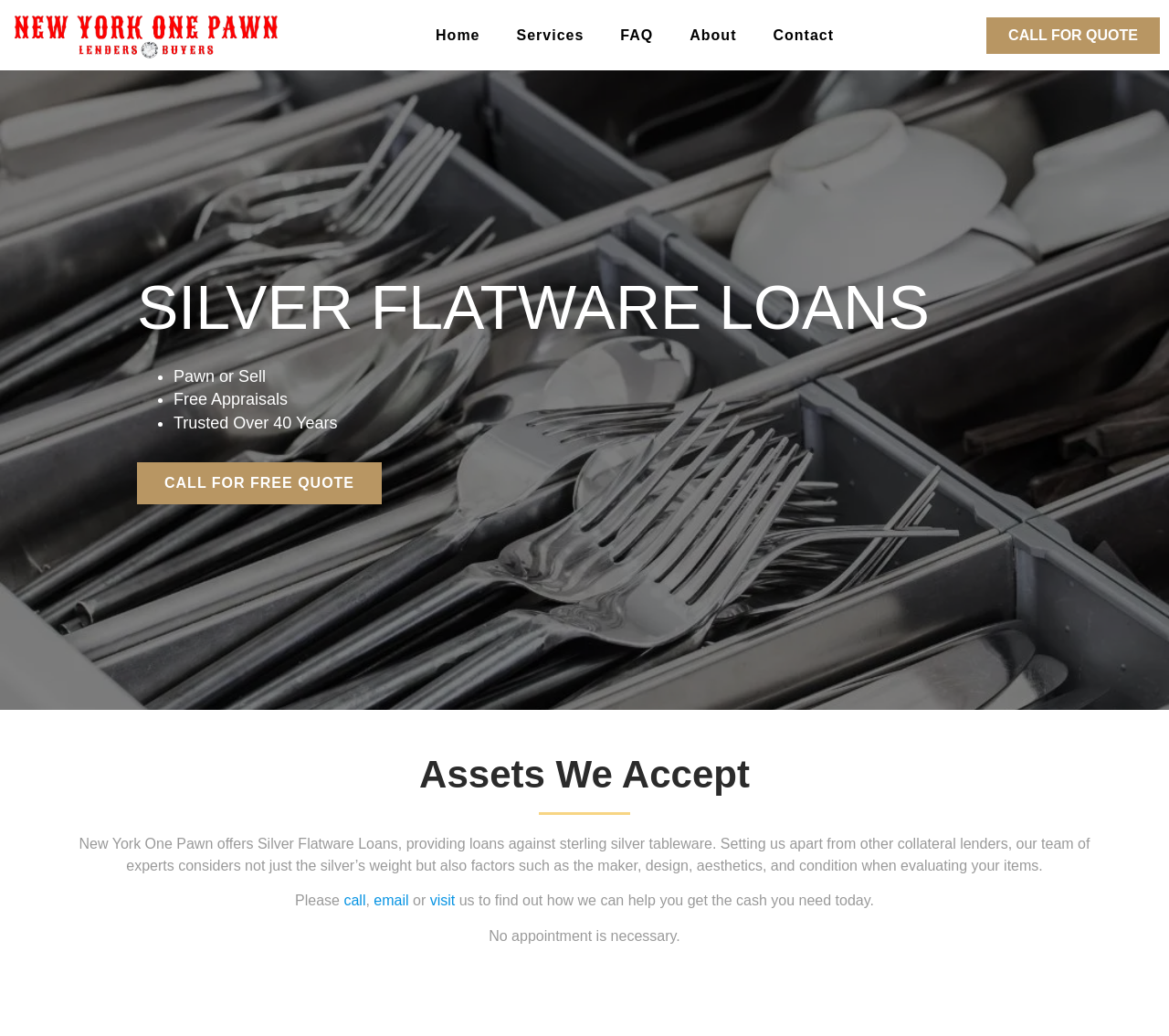Can you specify the bounding box coordinates for the region that should be clicked to fulfill this instruction: "Click the 'email' link".

[0.32, 0.862, 0.35, 0.877]